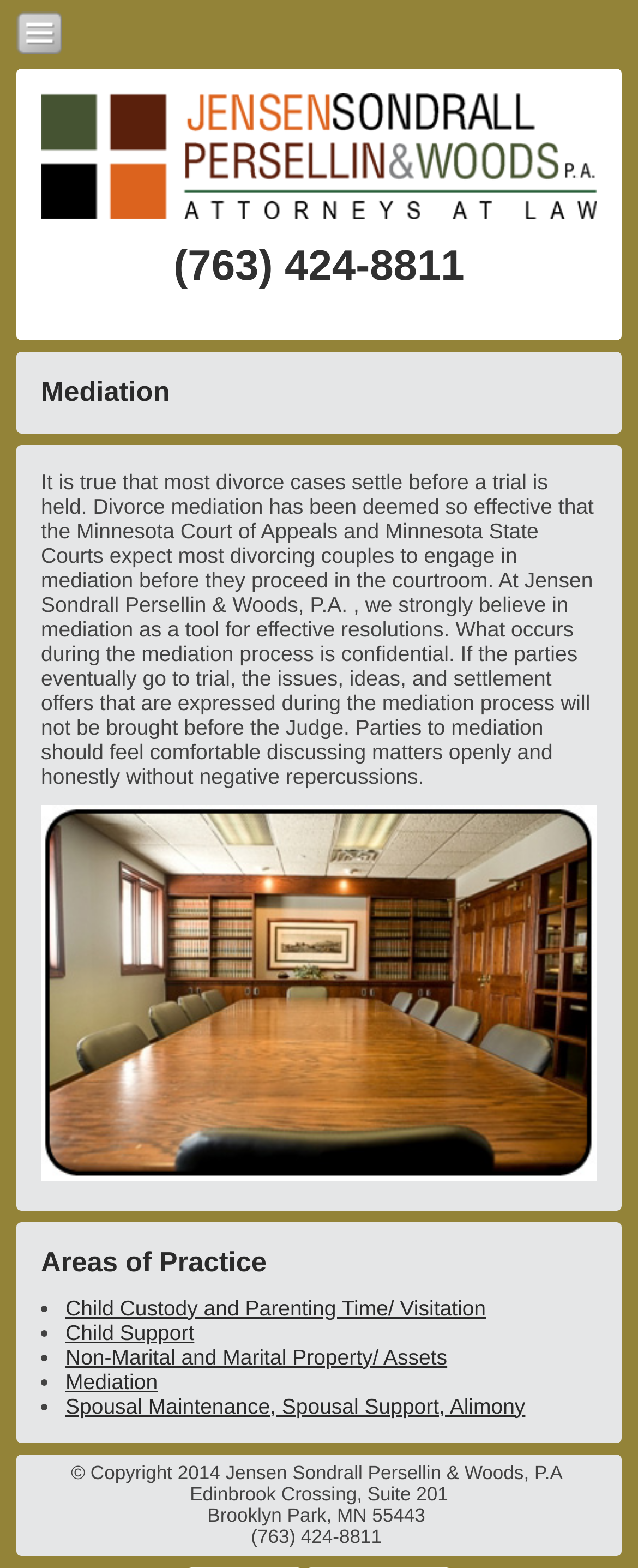Locate and provide the bounding box coordinates for the HTML element that matches this description: "Mediation".

[0.103, 0.872, 0.247, 0.888]